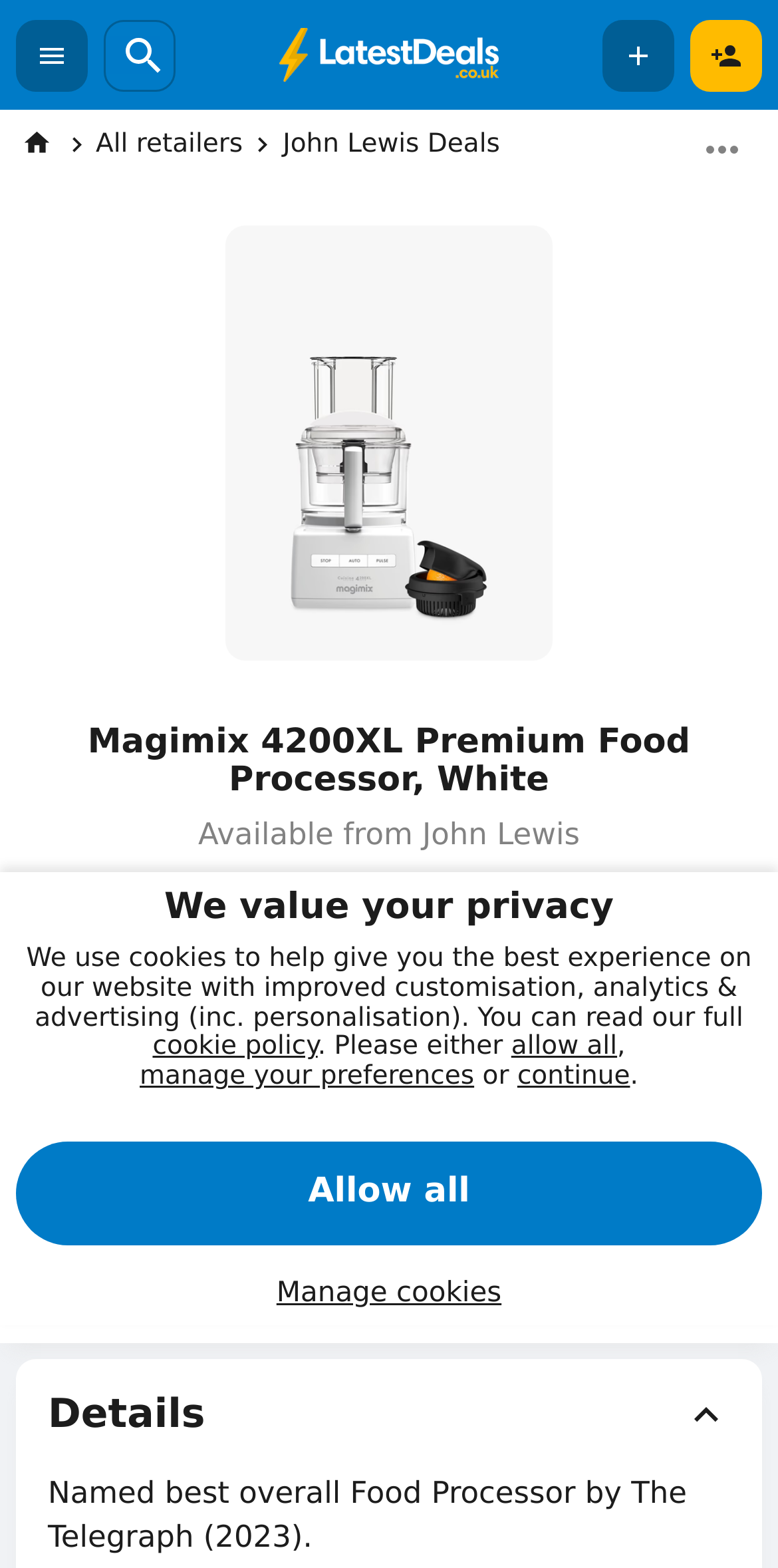Locate the bounding box coordinates of the segment that needs to be clicked to meet this instruction: "Share".

[0.774, 0.012, 0.867, 0.058]